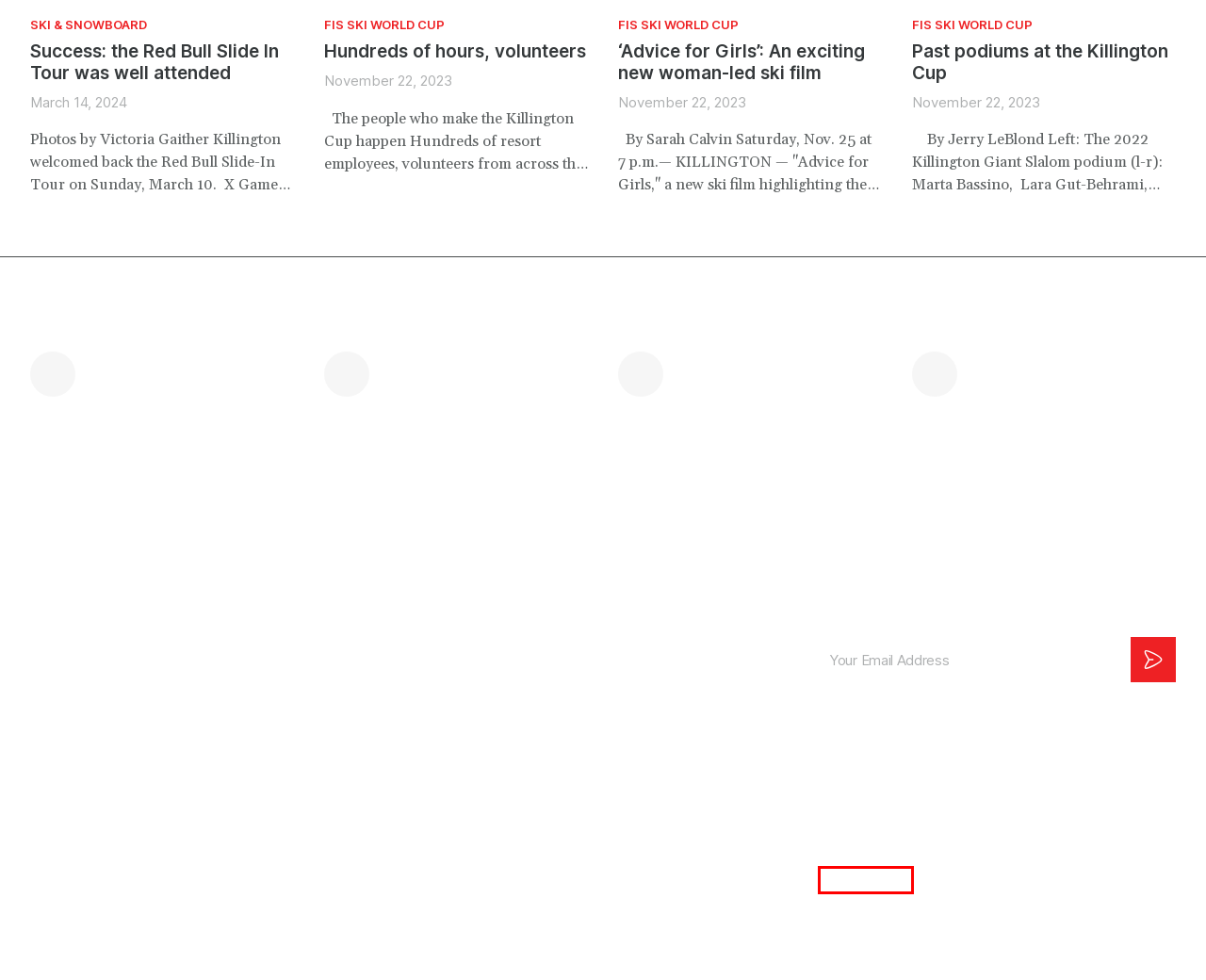Given a screenshot of a webpage with a red bounding box highlighting a UI element, determine which webpage description best matches the new webpage that appears after clicking the highlighted element. Here are the candidates:
A. FIS Ski World Cup - Mountain Times
B. Hundreds of hours, volunteers - Mountain Times
C. Community Calendar - Mountain Times
D. Past podiums at the Killington Cup - Mountain Times
E. Success: the Red Bull Slide In Tour was well attended - Mountain Times
F. ‘Advice for Girls': An exciting new woman-led ski film - Mountain Times
G. Privacy Policy - Mountain Times
H. Ski & Snowboard - Mountain Times

G